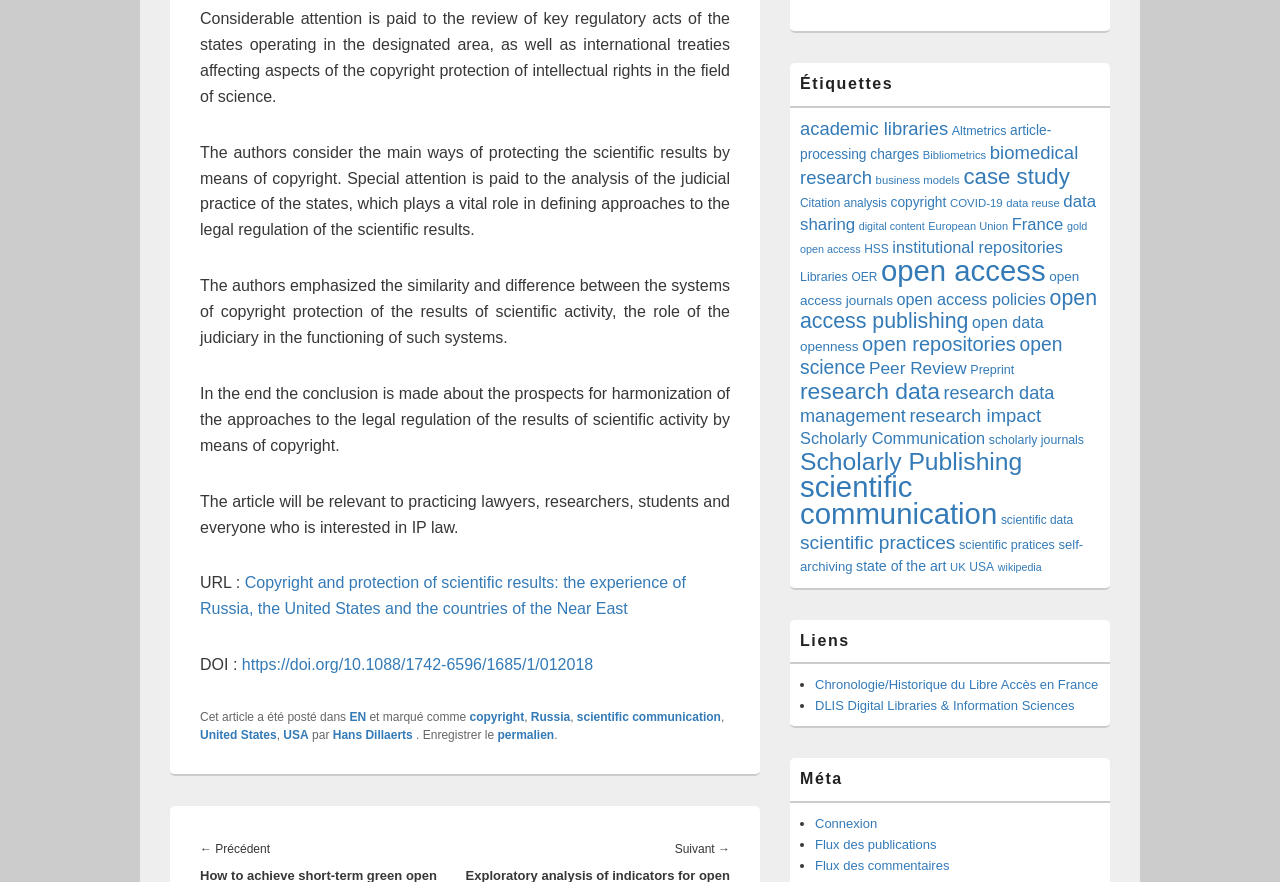Find the bounding box coordinates corresponding to the UI element with the description: "permalien". The coordinates should be formatted as [left, top, right, bottom], with values as floats between 0 and 1.

[0.389, 0.826, 0.433, 0.841]